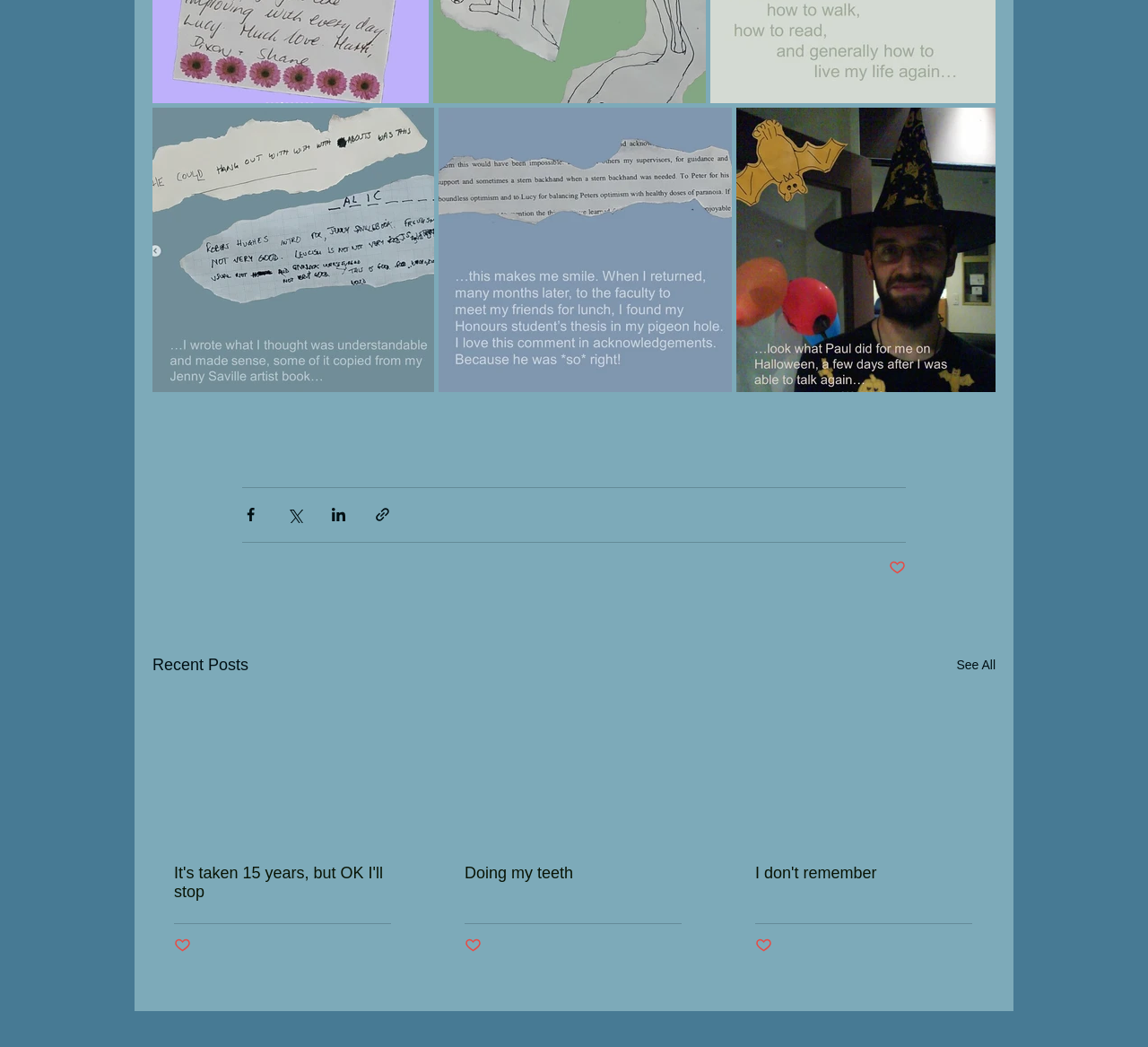Indicate the bounding box coordinates of the element that must be clicked to execute the instruction: "Share via link". The coordinates should be given as four float numbers between 0 and 1, i.e., [left, top, right, bottom].

[0.326, 0.484, 0.341, 0.5]